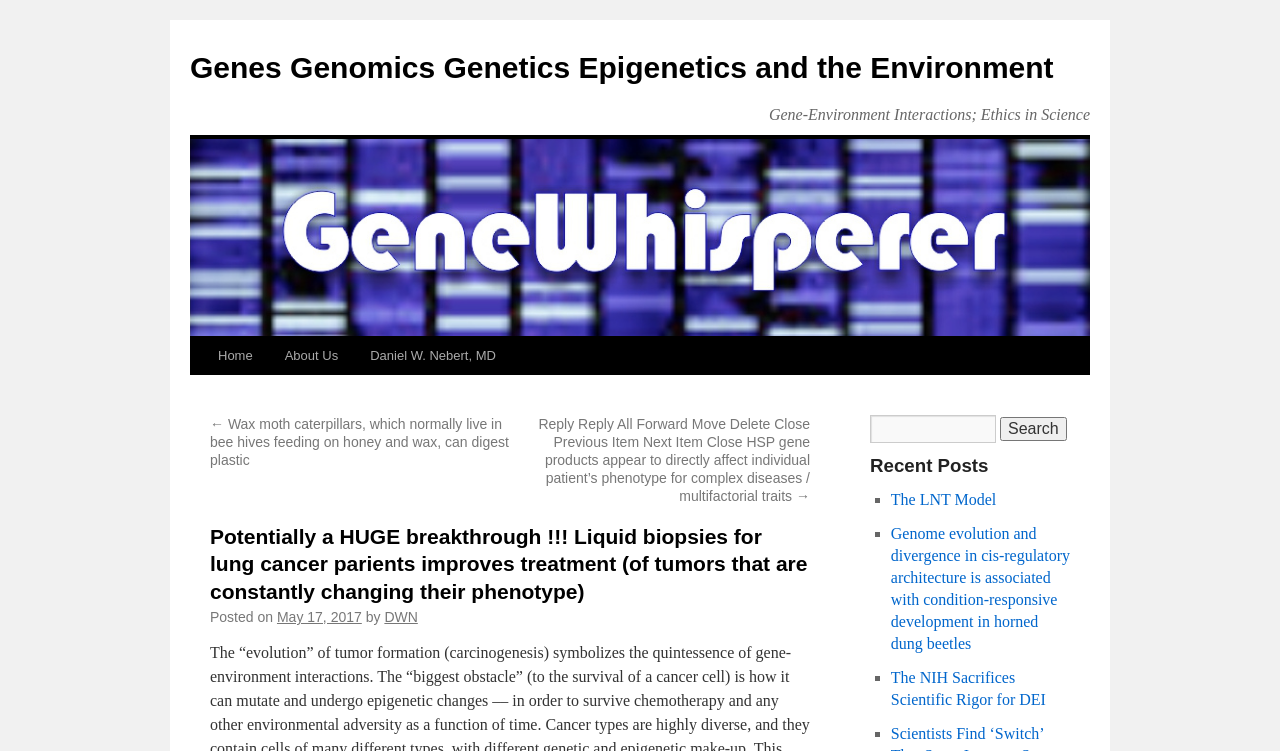Can you give a detailed response to the following question using the information from the image? Who is the author of the main article?

I determined the author of the main article by looking at the link element with the text 'DWN' next to the 'by' text, which is a common pattern for indicating the author of an article.